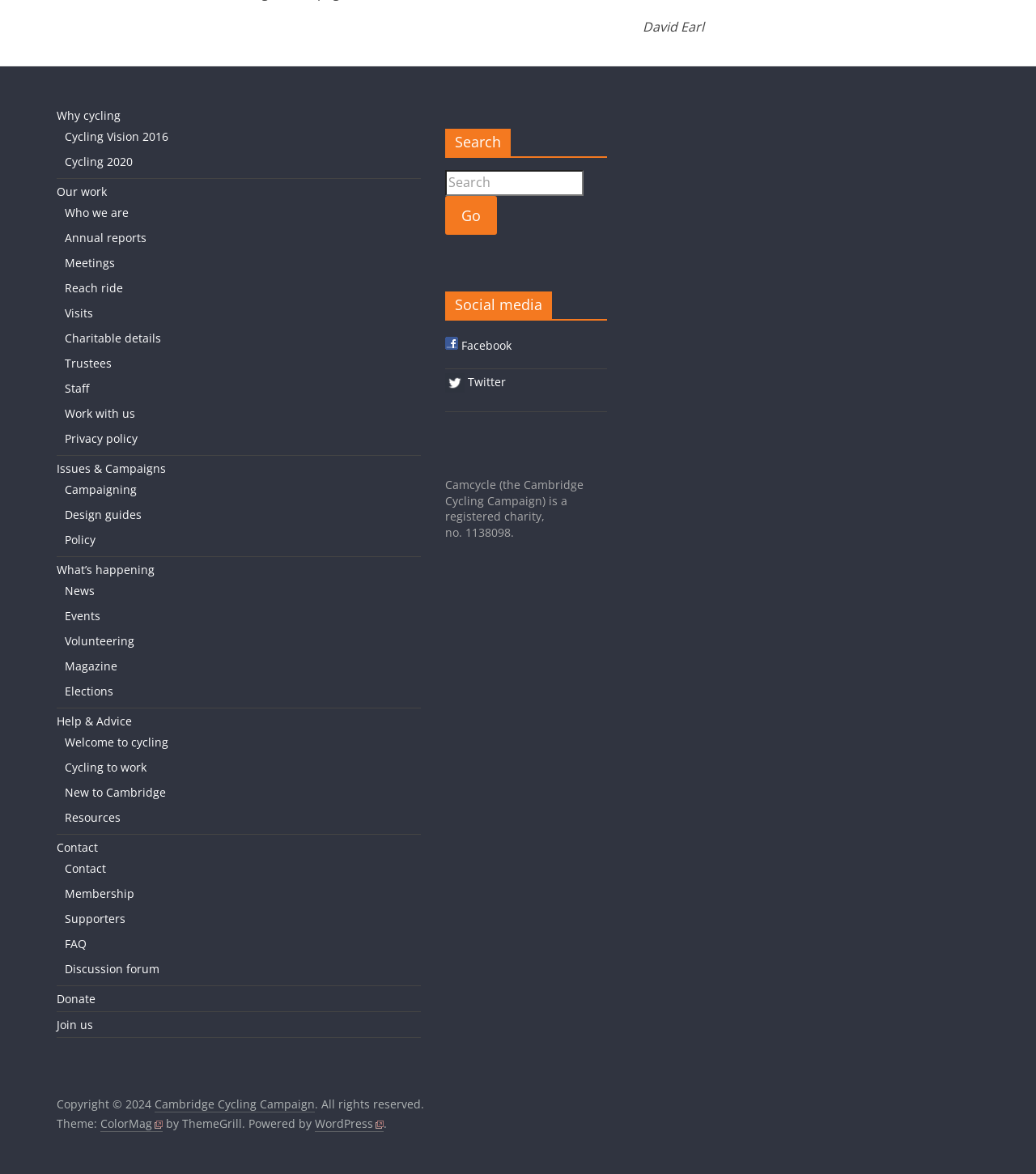What is the name of the charity?
Please elaborate on the answer to the question with detailed information.

The name of the charity can be found in the static text element 'Camcycle (the Cambridge Cycling Campaign) is a registered charity,' which is located in the complementary element with bounding box coordinates [0.43, 0.406, 0.586, 0.471].